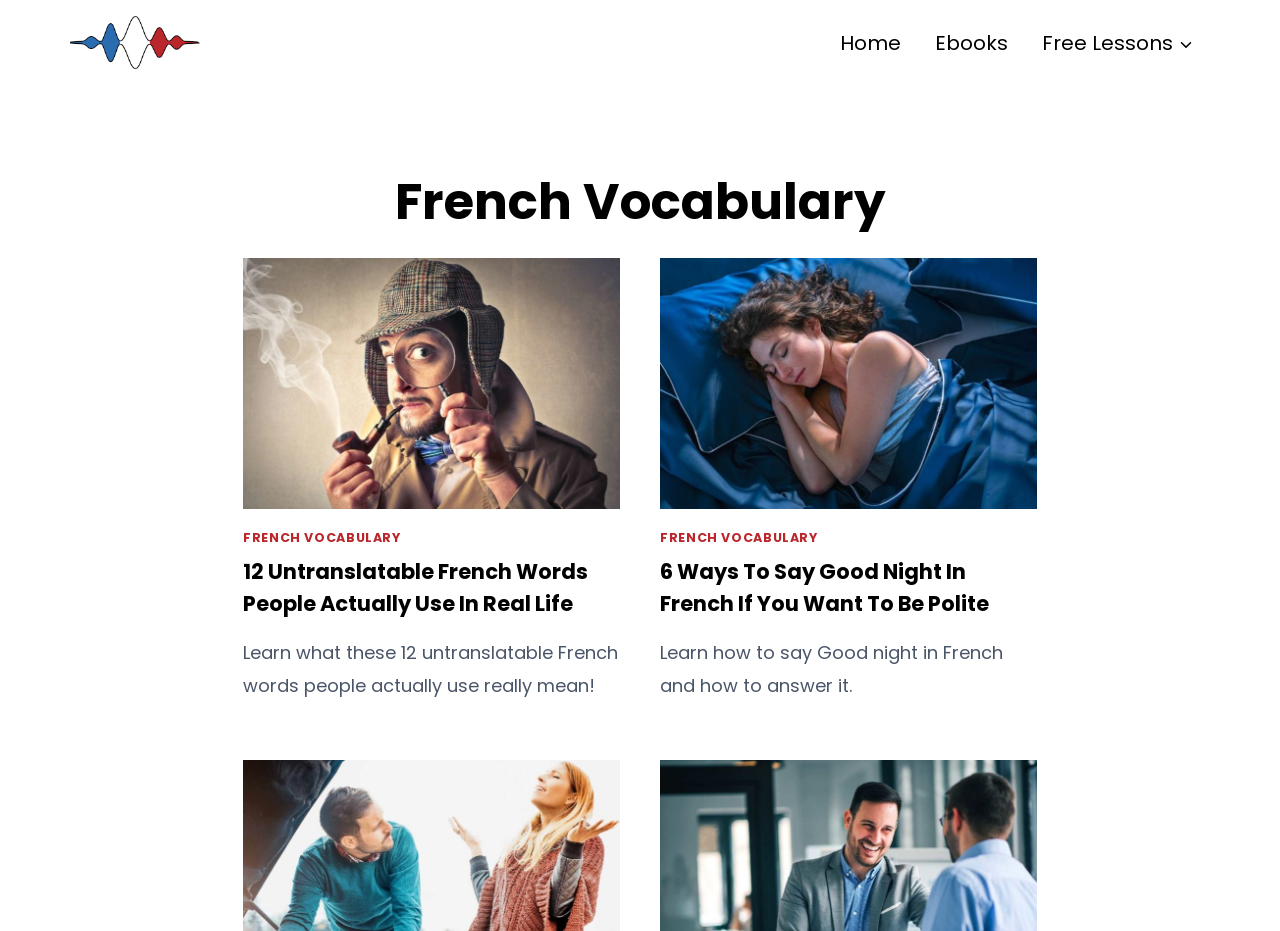Please identify the bounding box coordinates of the clickable area that will fulfill the following instruction: "Click the 12 Untranslatable French Words link". The coordinates should be in the format of four float numbers between 0 and 1, i.e., [left, top, right, bottom].

[0.19, 0.277, 0.484, 0.547]